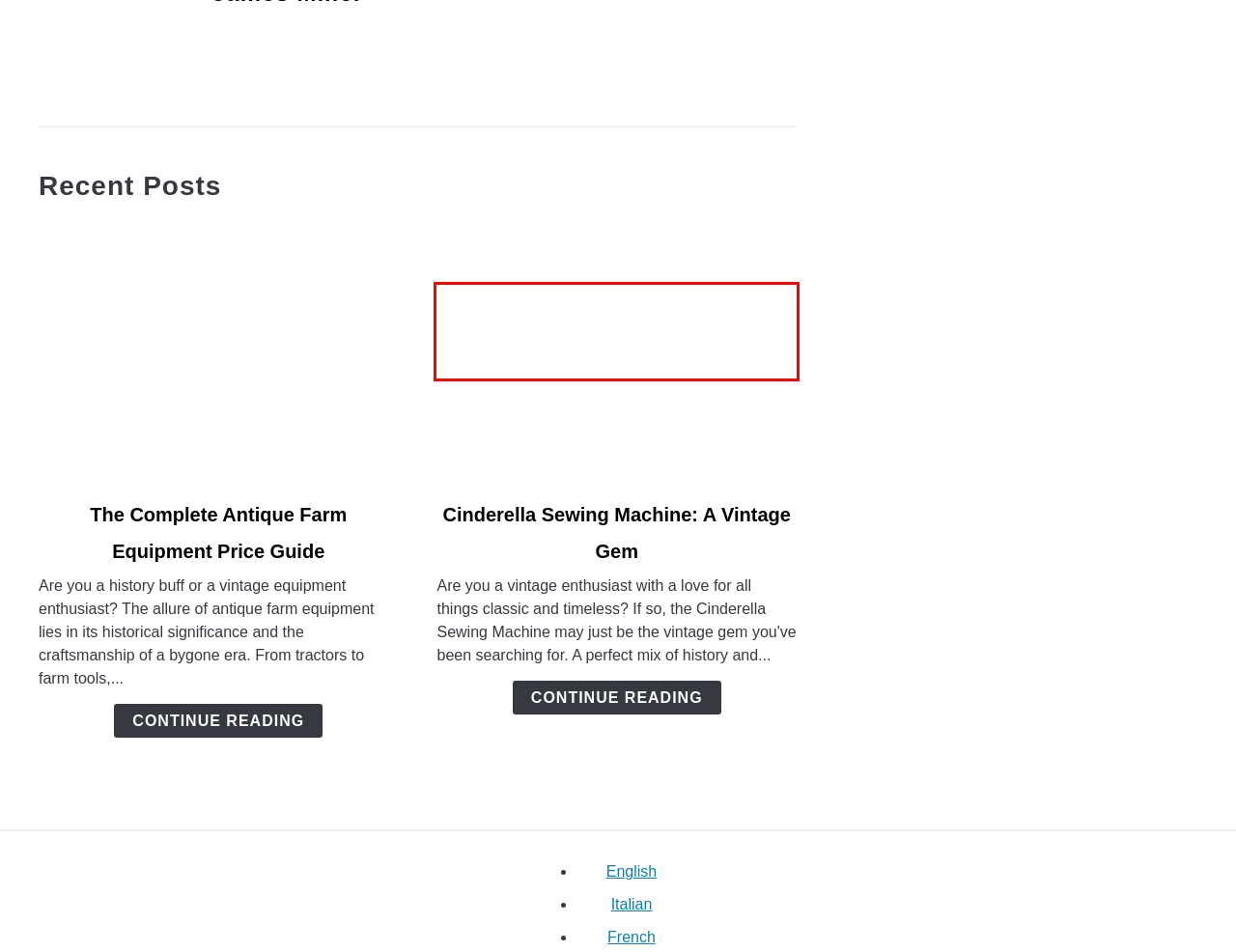Examine the screenshot of the webpage, locate the red bounding box, and generate the text contained within it.

Are you a vintage enthusiast with a love for all things classic and timeless? If so, the Cinderella Sewing Machine may just be the vintage gem you've been searching for. A perfect mix of history and...